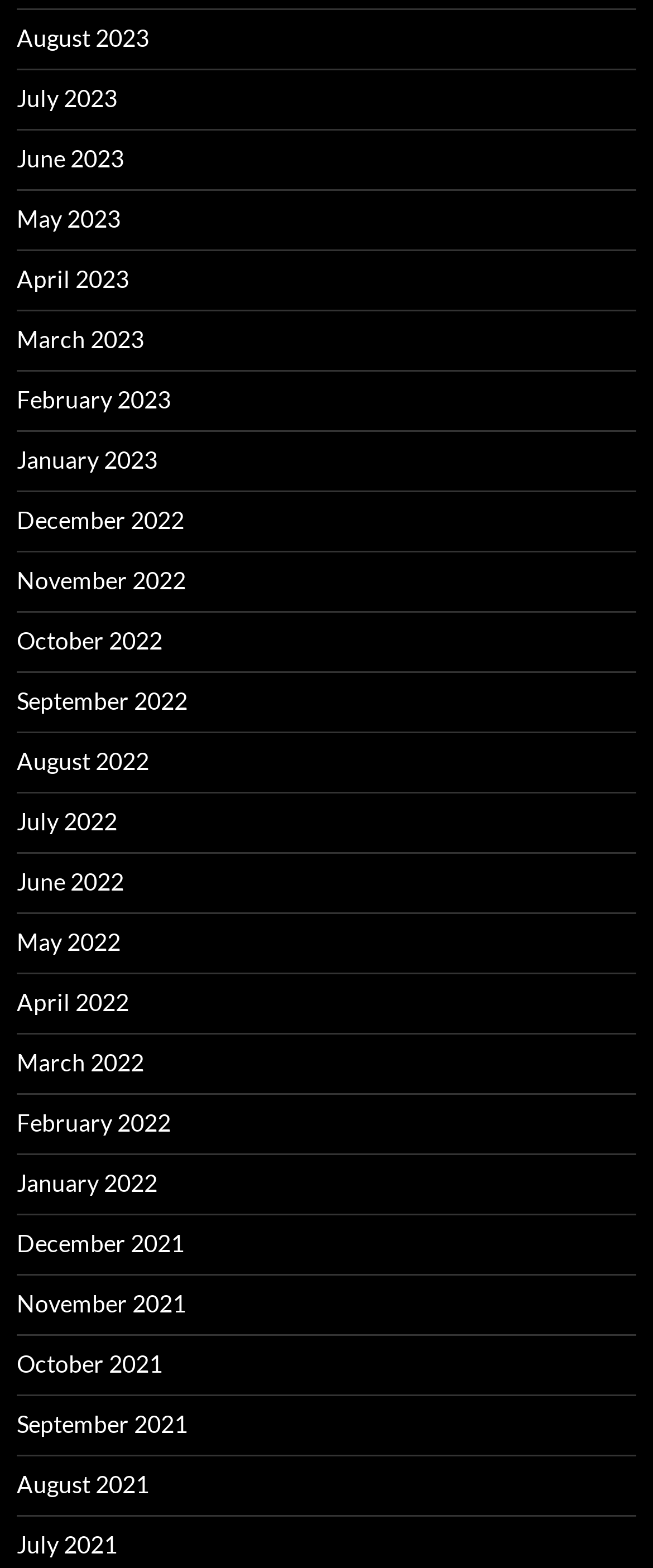What is the most recent month listed?
Answer the question based on the image using a single word or a brief phrase.

August 2023